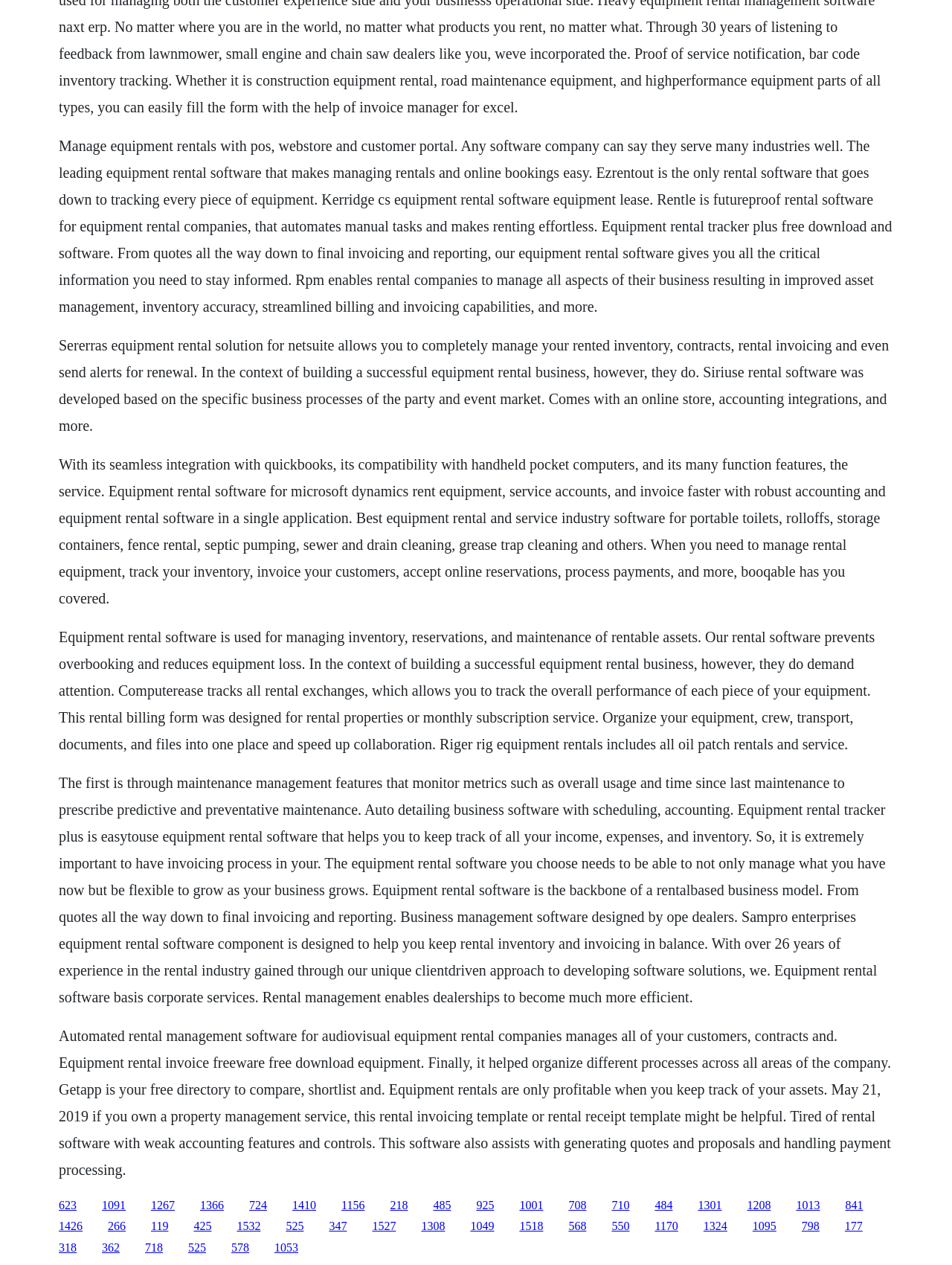Analyze the image and answer the question with as much detail as possible: 
What is the main purpose of equipment rental software?

Based on the text, equipment rental software is used to manage inventory, reservations, and maintenance of rentable assets, and it also helps with invoicing, tracking, and reporting. Therefore, the main purpose of equipment rental software is to manage equipment rentals.